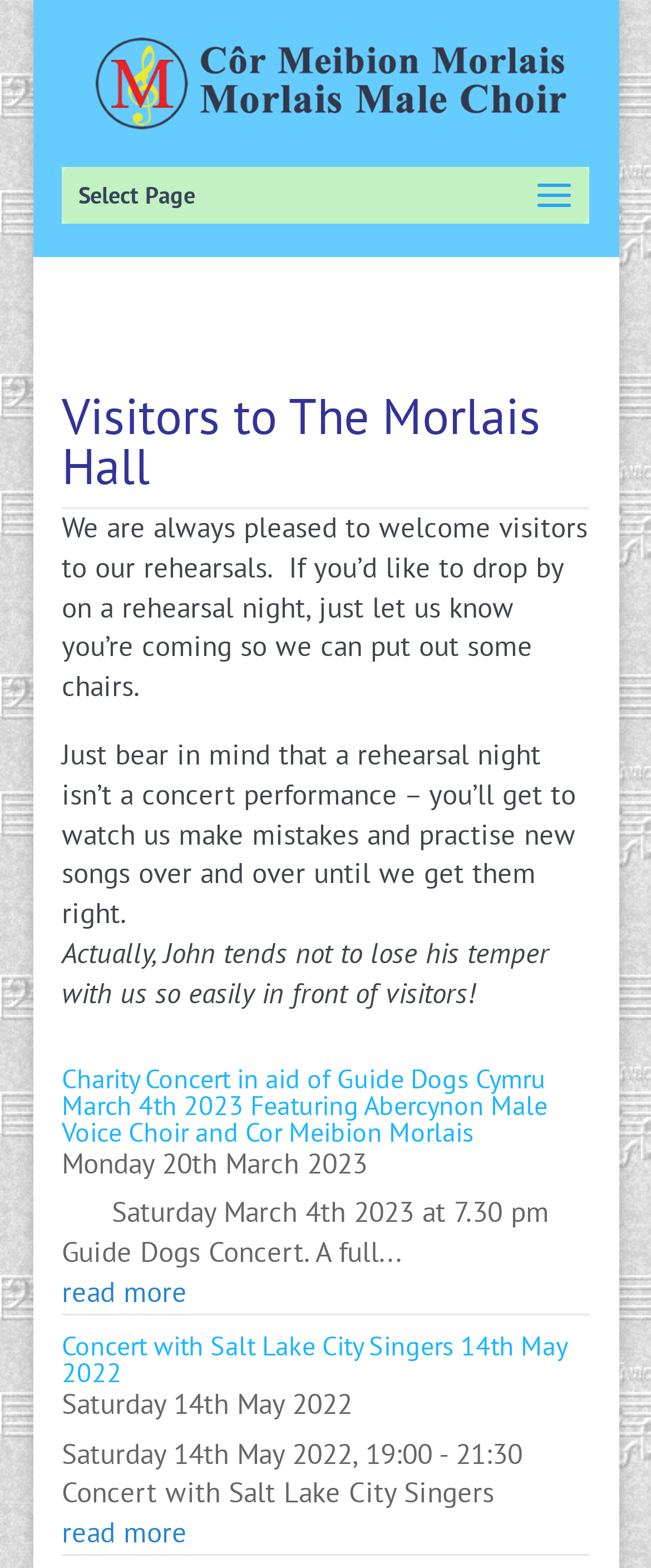Identify the bounding box coordinates for the UI element described as: "Self Closing Safety Gates". The coordinates should be provided as four floats between 0 and 1: [left, top, right, bottom].

None